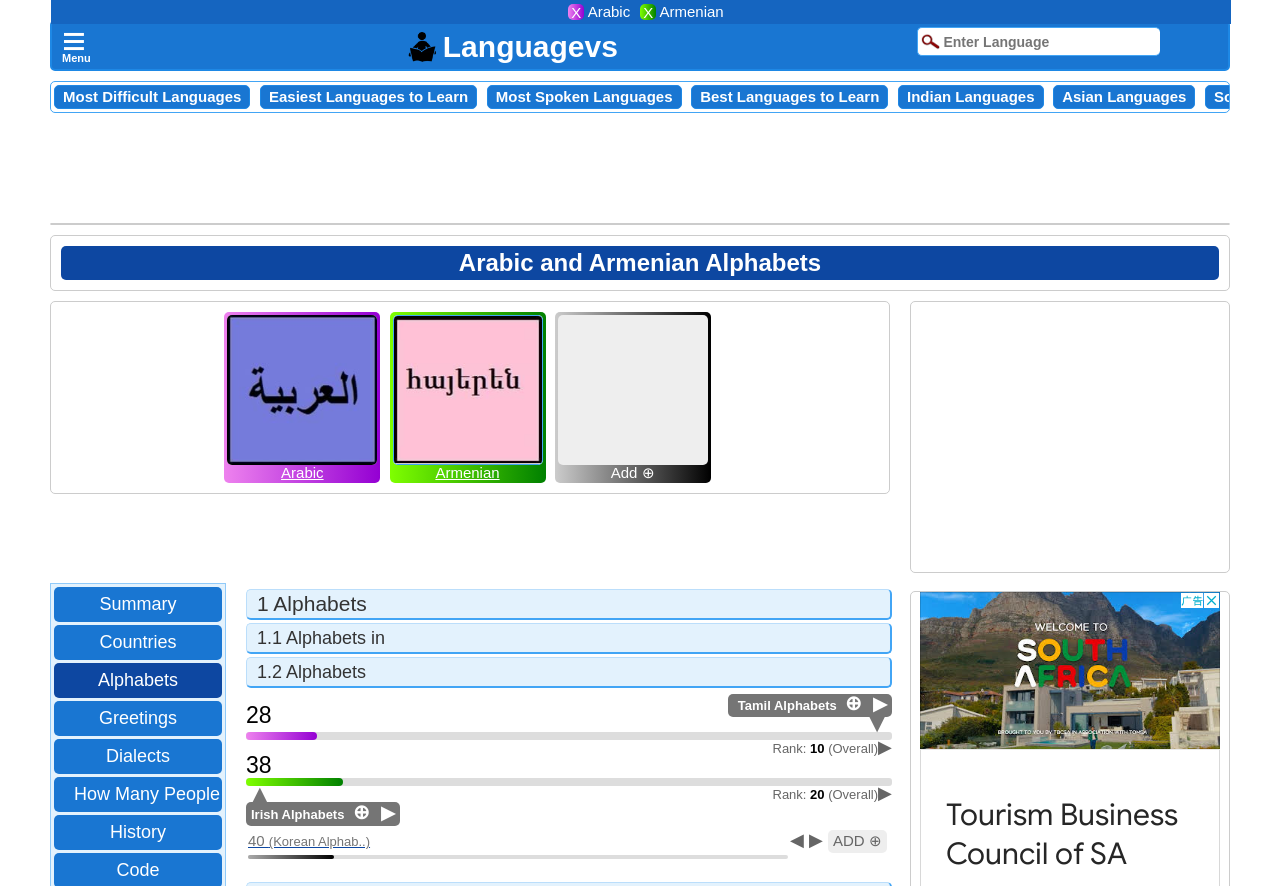Summarize the contents and layout of the webpage in detail.

This webpage is about comparing Arabic and Armenian alphabets. At the top, there is a menu icon and a "Compare Languages" button with an image. Below that, there is a search bar to enter a language. On the left side, there are several links to different language-related topics, such as "Most Difficult Languages" and "Easiest Languages to Learn". 

In the main content area, there are two sections, one for Arabic and one for Armenian. Each section has an image, a link to the language, and a "Remove" button. Below these sections, there is an "Add to Compare" button. 

Further down, there are two advertisements, one above the other. On the right side, there are several links to different topics, such as "Summary", "Countries", and "Alphabets". 

In the lower part of the page, there are several sections comparing the alphabets of different languages, including Tamil, Arabic, Armenian, and Irish. Each section has a title, a ranking, and a "Compare" button. There is also a table at the bottom with more language comparisons.